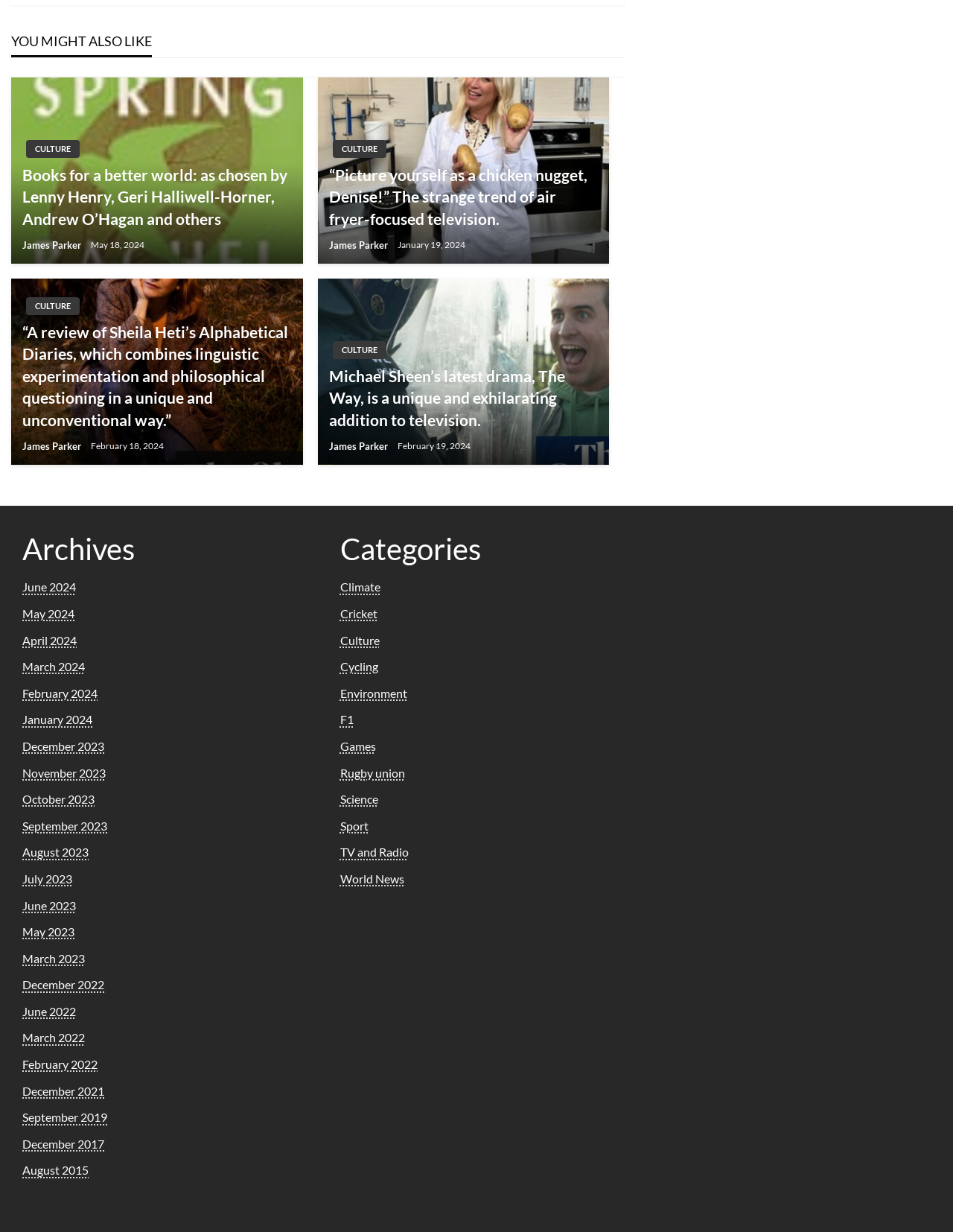How many categories are listed on the webpage?
Answer the question with just one word or phrase using the image.

15